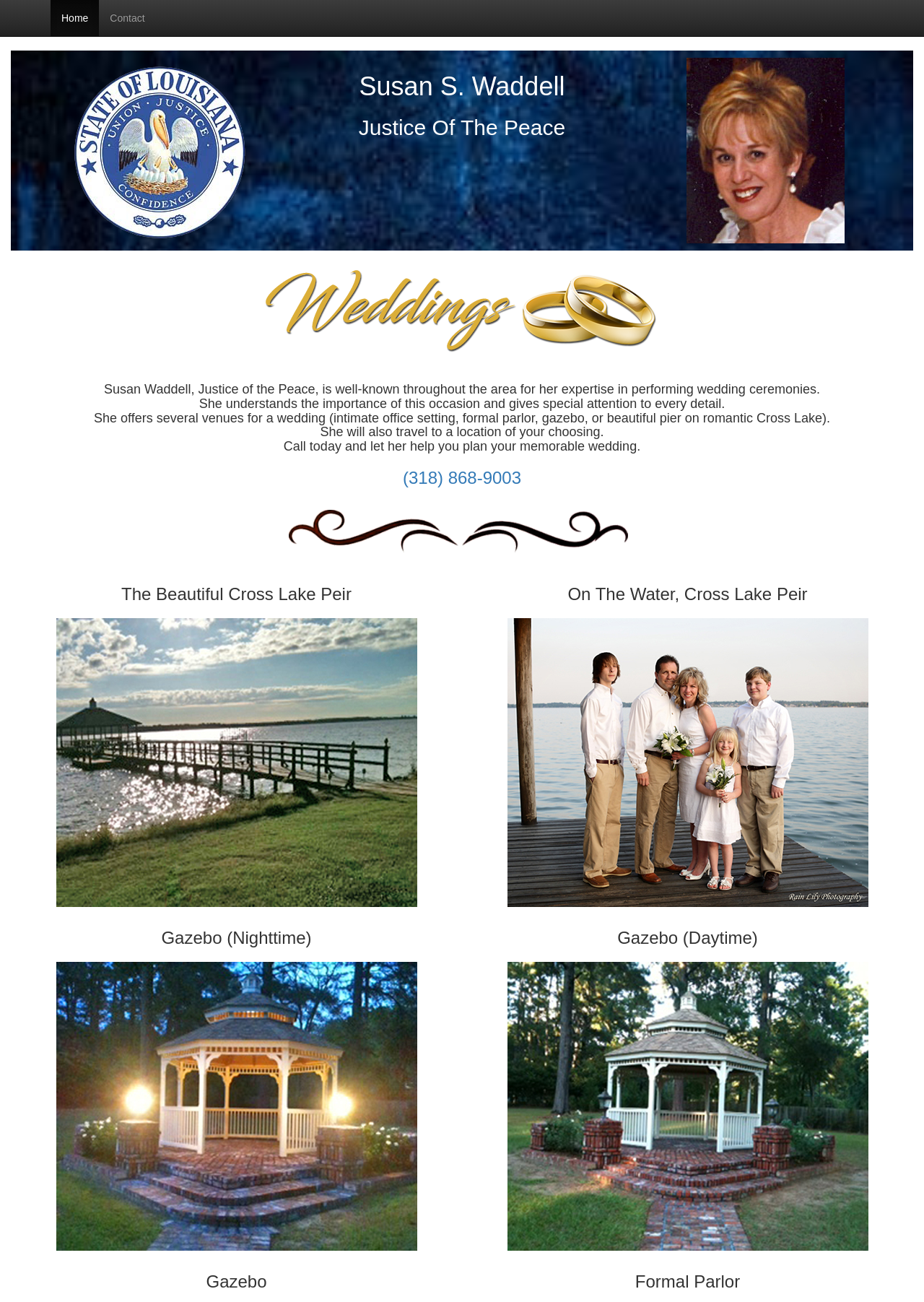Look at the image and answer the question in detail:
What is Susan Waddell's profession?

Based on the webpage, Susan Waddell is introduced as a Justice of the Peace, which is a profession that performs wedding ceremonies and other legal duties.